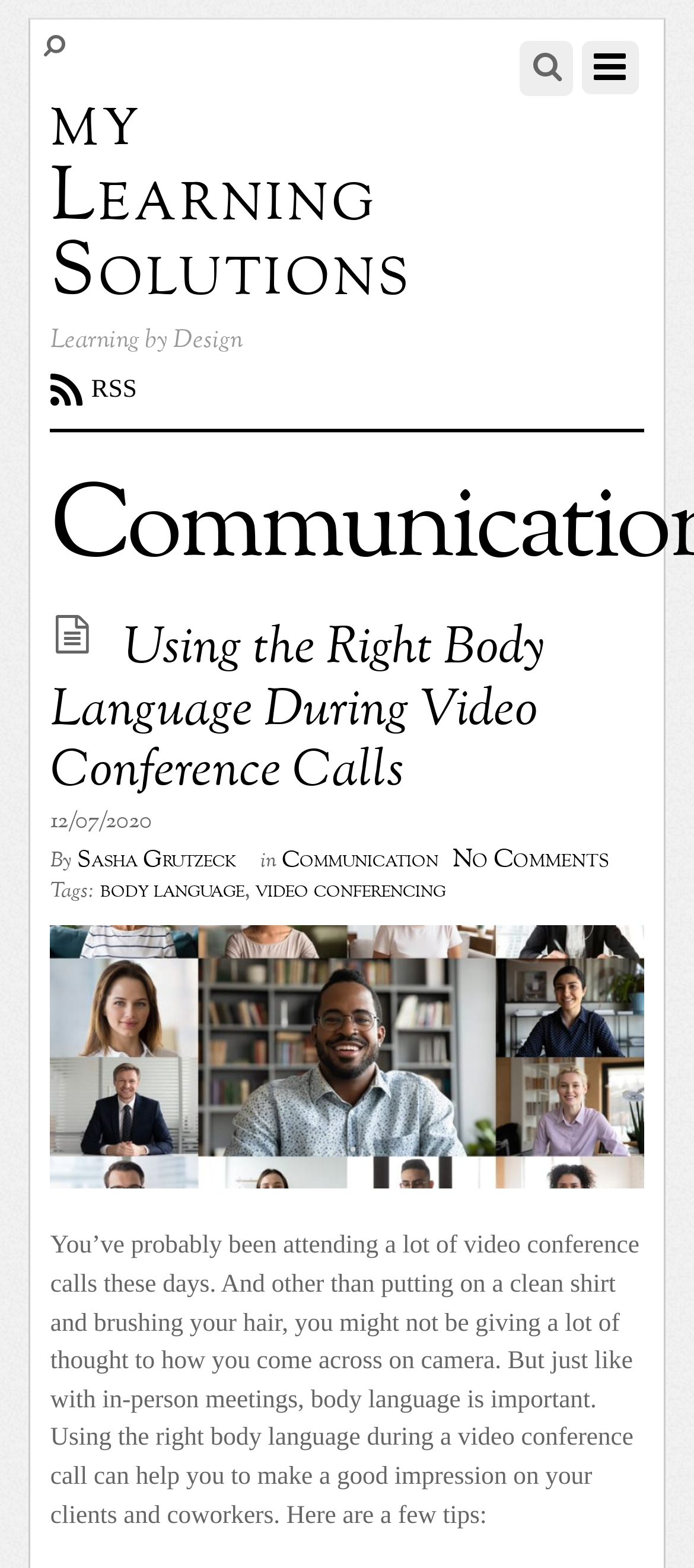Can you show the bounding box coordinates of the region to click on to complete the task described in the instruction: "visit Sasha Grutzeck's profile"?

[0.111, 0.539, 0.342, 0.559]